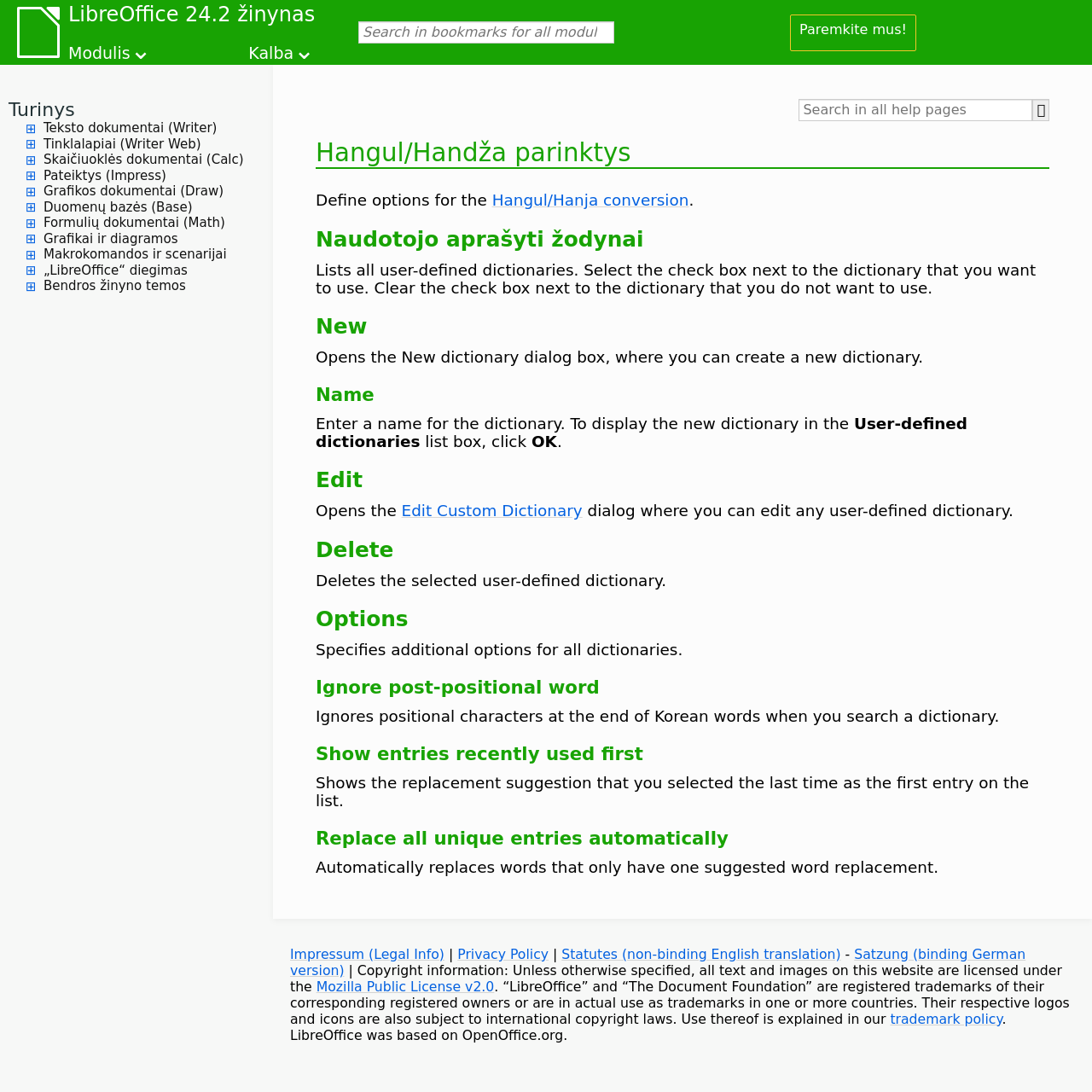What is the purpose of the 'New' button?
Look at the screenshot and give a one-word or phrase answer.

Create a new dictionary